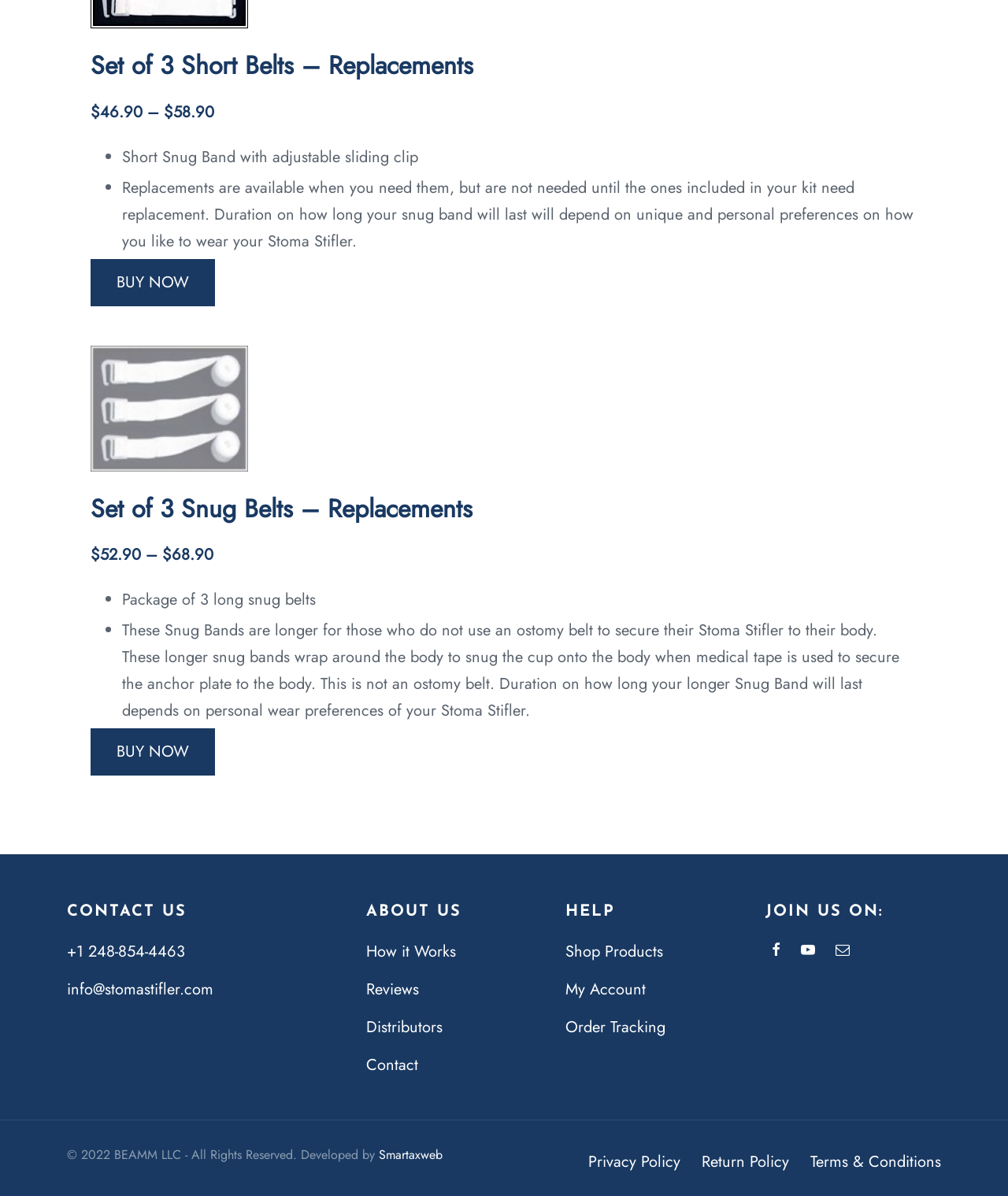Please identify the bounding box coordinates of the element's region that I should click in order to complete the following instruction: "Click the 'BUY NOW' button for the Set of 3 Snug Belts". The bounding box coordinates consist of four float numbers between 0 and 1, i.e., [left, top, right, bottom].

[0.09, 0.609, 0.214, 0.649]